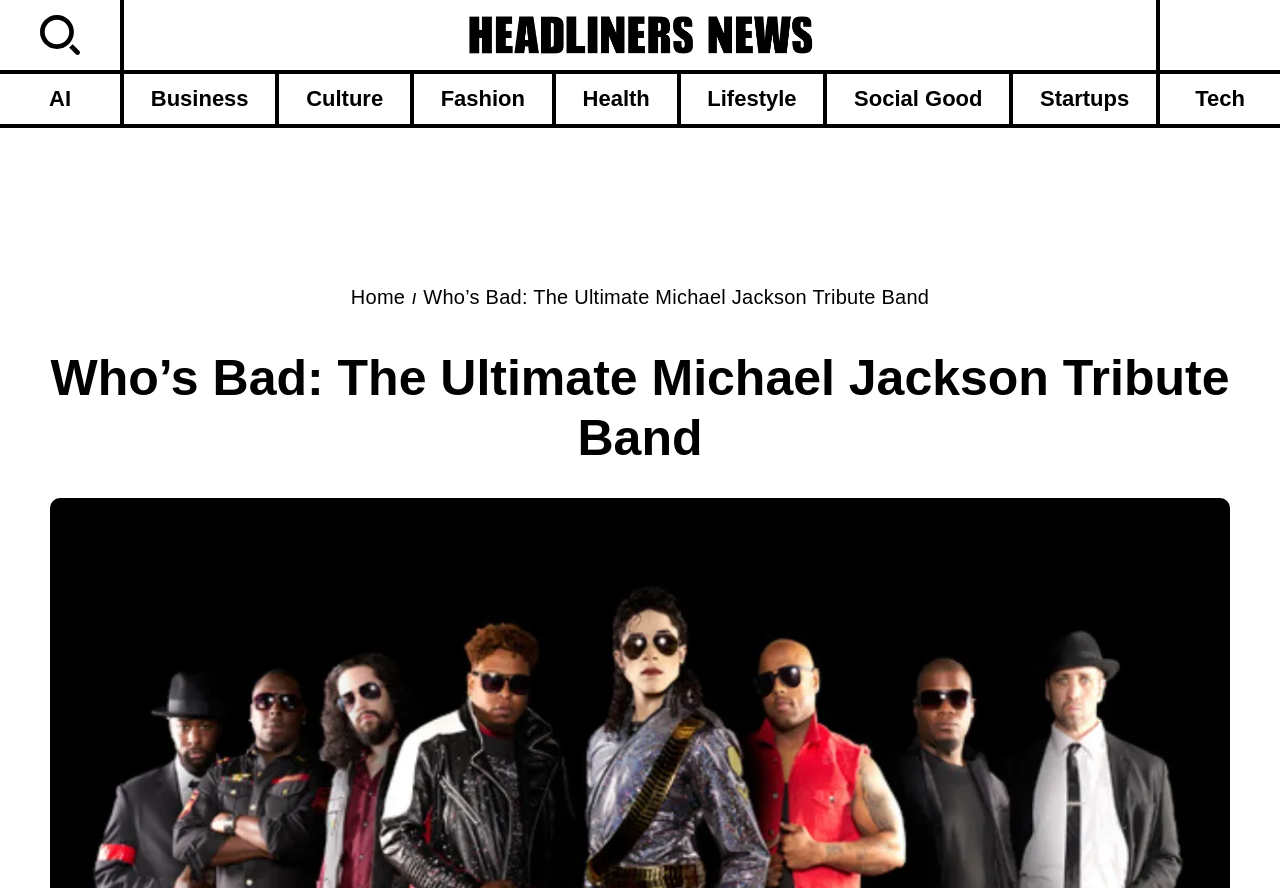What is the name of the news section?
Using the details from the image, give an elaborate explanation to answer the question.

The name of the news section can be found in the link and image elements, which both contain the text 'HEADLINERS NEWS'. This section is located at the top of the webpage, and its bounding box coordinates indicate that it is positioned above the categories.